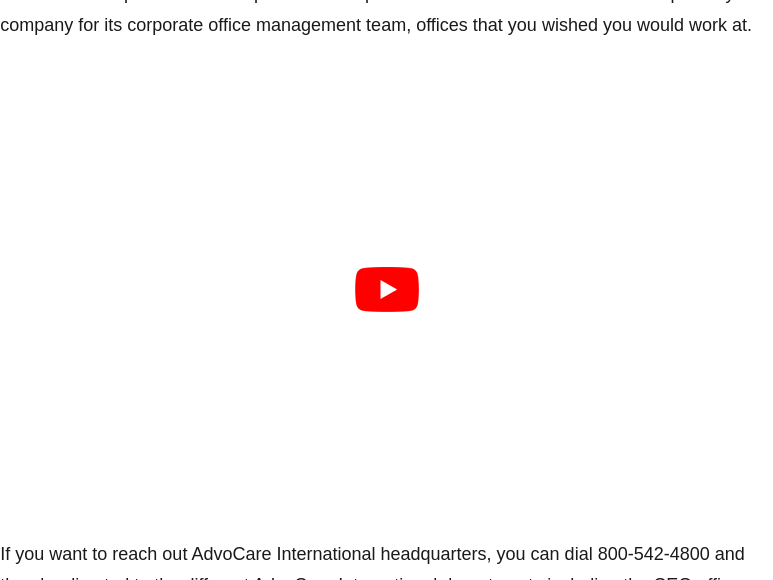What is the contact number for AdvoCare International headquarters?
Observe the image and answer the question with a one-word or short phrase response.

800-542-4800